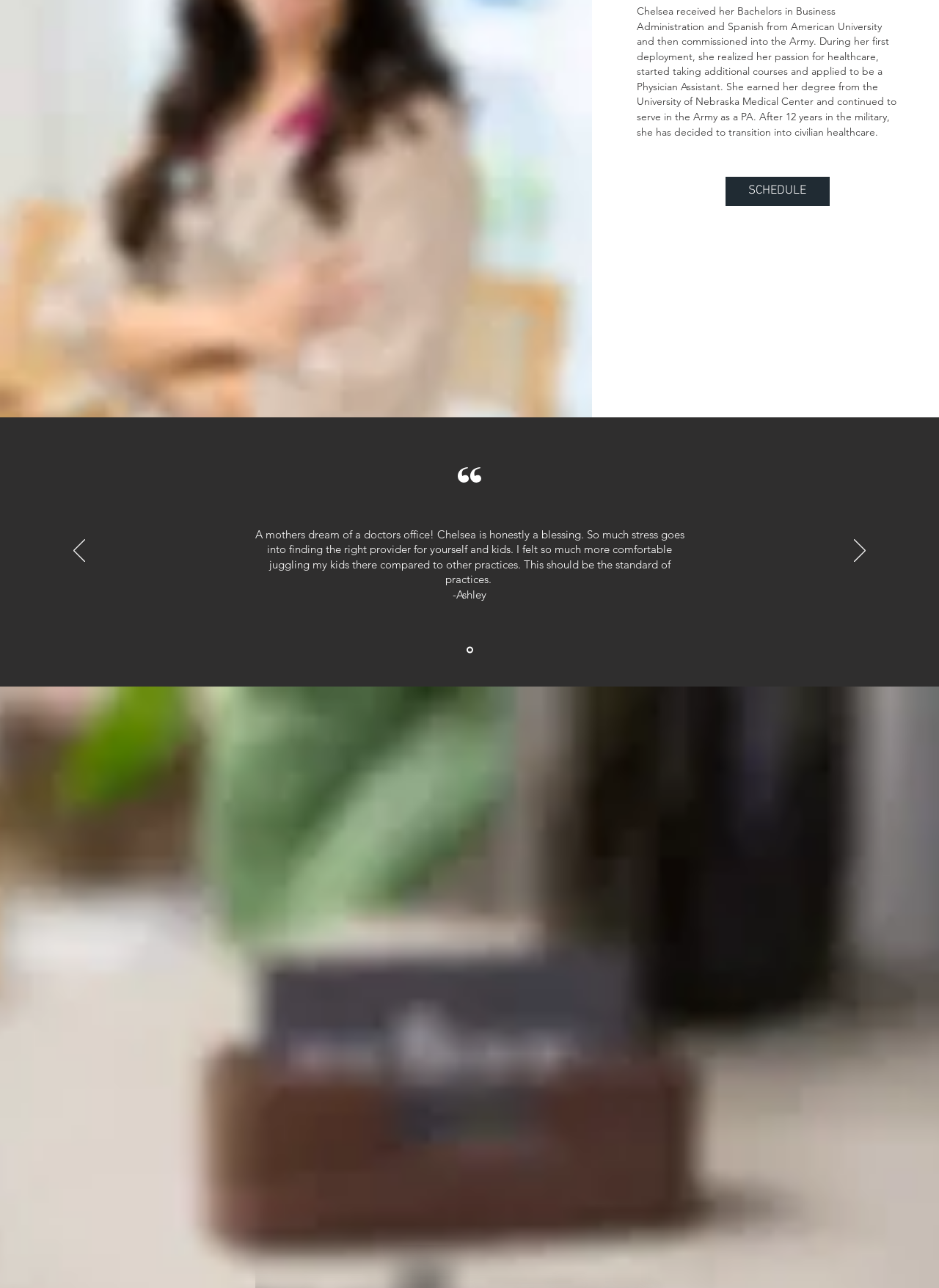Provide a short answer to the following question with just one word or phrase: What is the purpose of the 'Submit' button?

To send a message